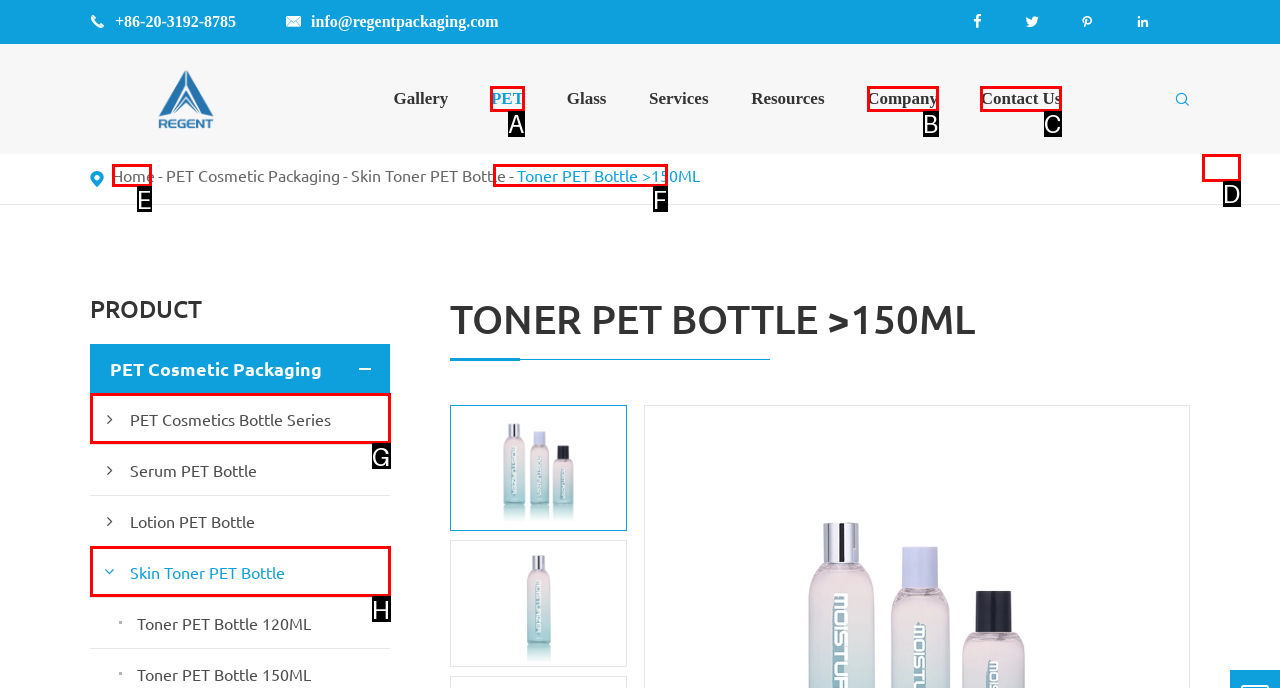Determine which option fits the following description: value="submit"
Answer with the corresponding option's letter directly.

D